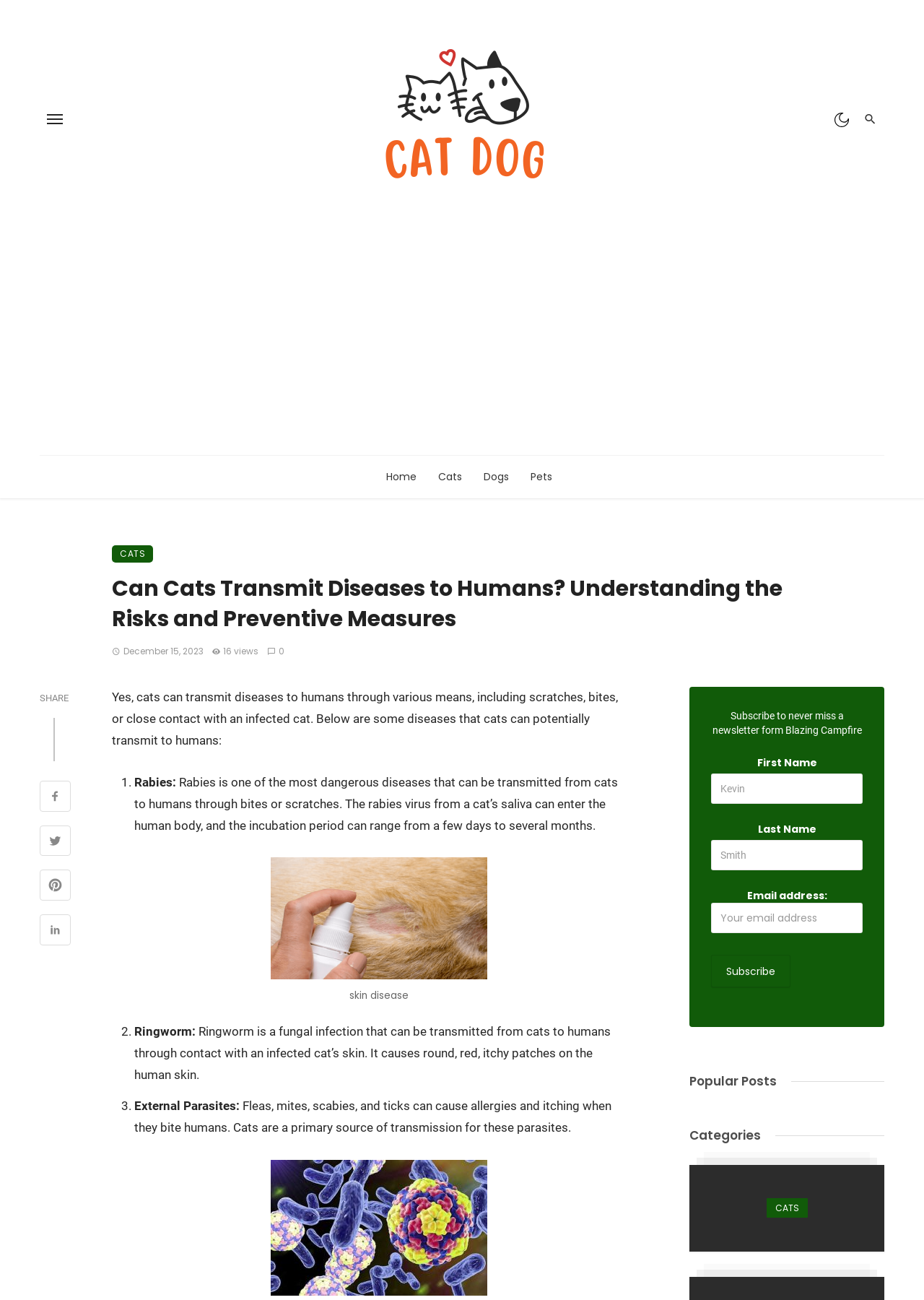Please give a concise answer to this question using a single word or phrase: 
What is the topic of the webpage?

Cats and diseases